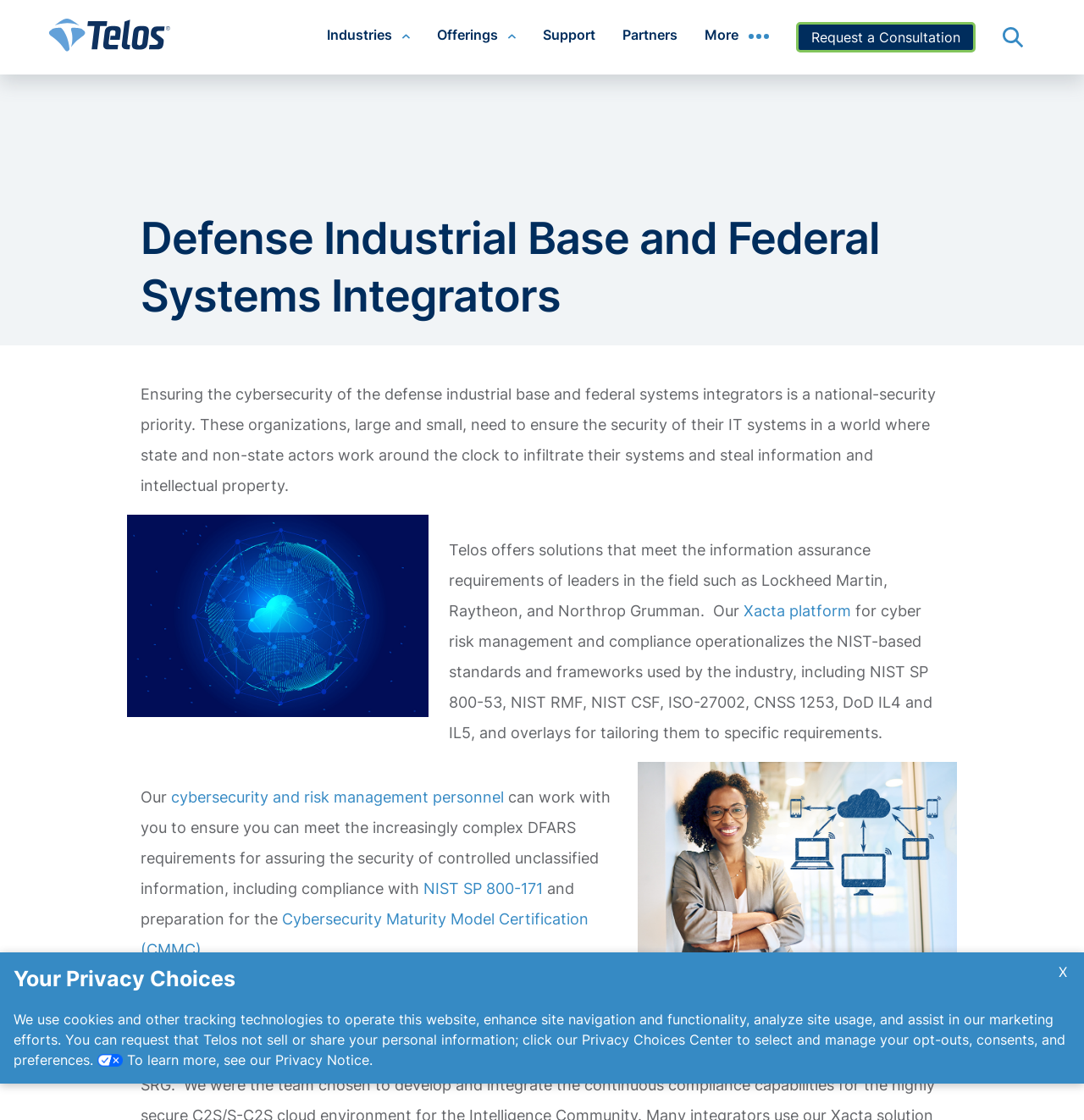Offer a meticulous caption that includes all visible features of the webpage.

The webpage is about Telos Corporation, a company that provides solutions for the defense industrial base and federal systems integrators. At the top of the page, there is a navigation menu with five tabs: "Industries", "Offerings", "Support", "Partners", and "More". Each tab has an associated image. 

Below the navigation menu, there is a heading that reads "Defense Industrial Base and Federal Systems Integrators". This section contains a block of text that explains the importance of cybersecurity for these organizations and how Telos offers solutions to meet their information assurance requirements. The text is accompanied by two figures, likely images or diagrams.

The text also mentions specific companies in the field, such as Lockheed Martin, Raytheon, and Northrop Grumman, and highlights Telos' Xacta platform for cyber risk management and compliance. Additionally, it explains how Telos' personnel can help organizations meet complex DFARS requirements and prepare for the Cybersecurity Maturity Model Certification (CMMC).

Further down the page, there is a section titled "Your Privacy Choices" that explains how the company uses cookies and tracking technologies on its website. This section includes a link to the "Privacy Choices Center" where users can manage their opt-outs, consents, and preferences. There is also a link to the company's "Privacy Notice" and a "Close" button.

Throughout the page, there are several links to other pages or resources, including "Request a Consultation", "Site Search", and "Cloud Services". The page also features several images, including icons and logos, which are scattered throughout the content.